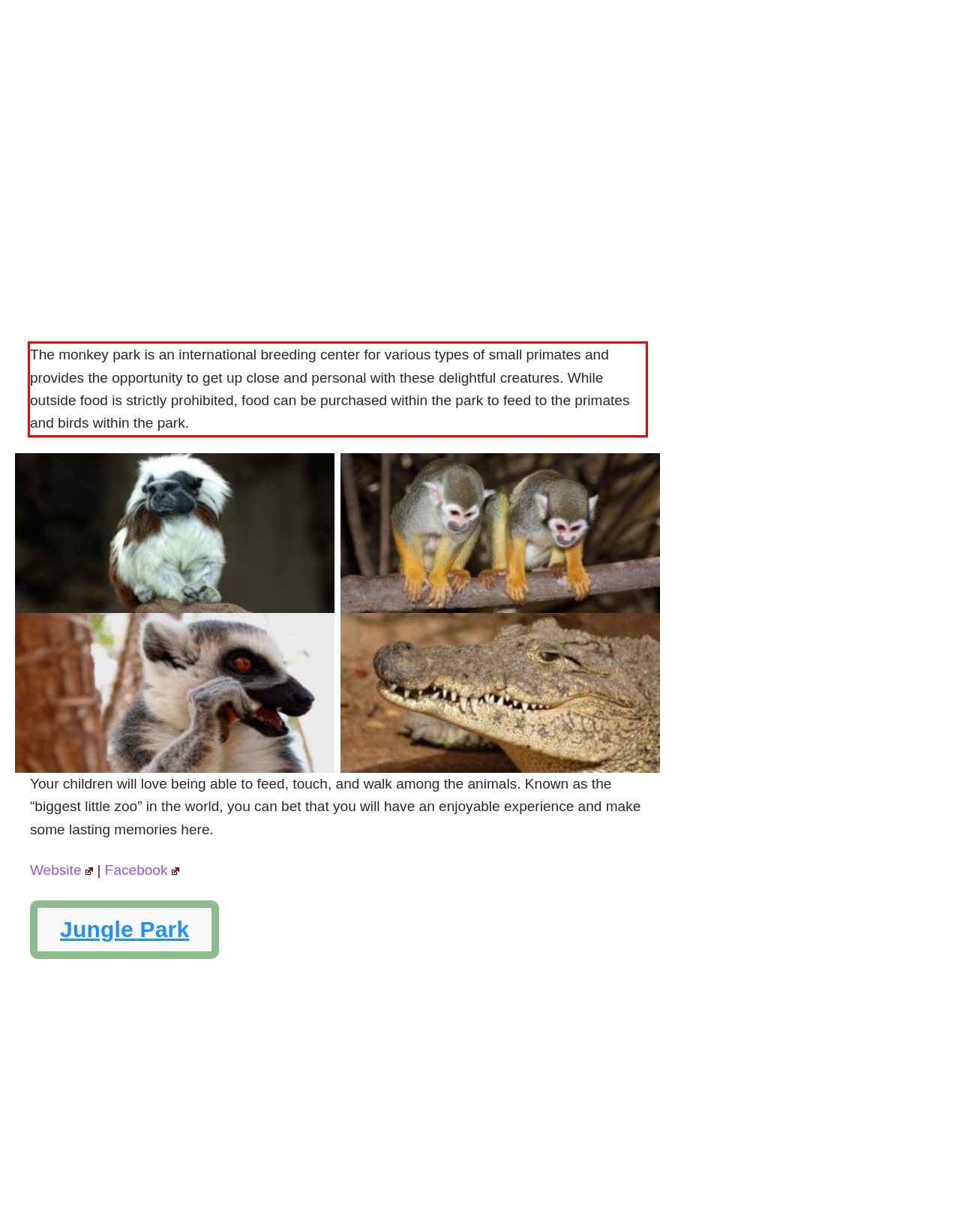You are provided with a screenshot of a webpage that includes a UI element enclosed in a red rectangle. Extract the text content inside this red rectangle.

The monkey park is an international breeding center for various types of small primates and provides the opportunity to get up close and personal with these delightful creatures. While outside food is strictly prohibited, food can be purchased within the park to feed to the primates and birds within the park.